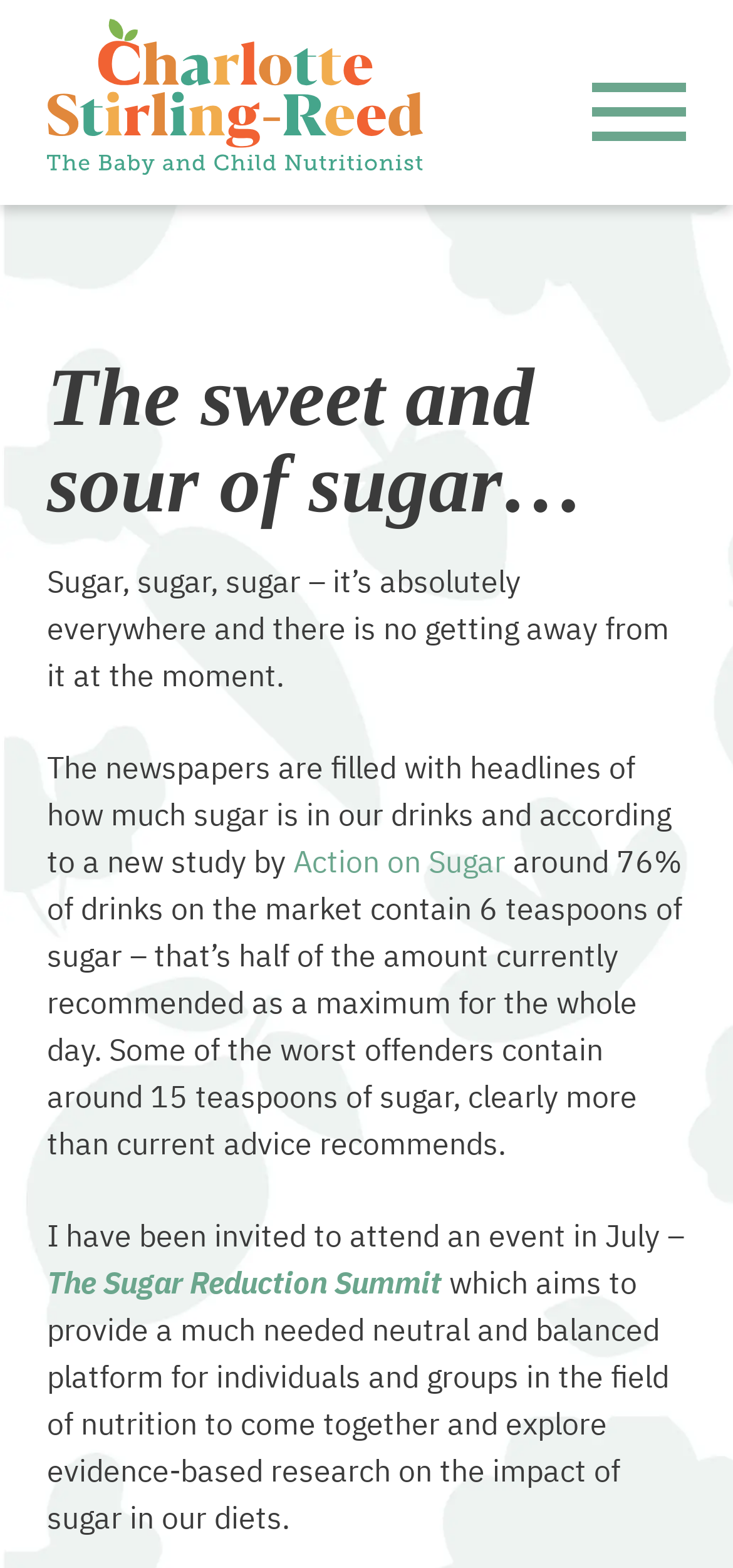What is the name of the event in July?
Refer to the image and provide a one-word or short phrase answer.

The Sugar Reduction Summit